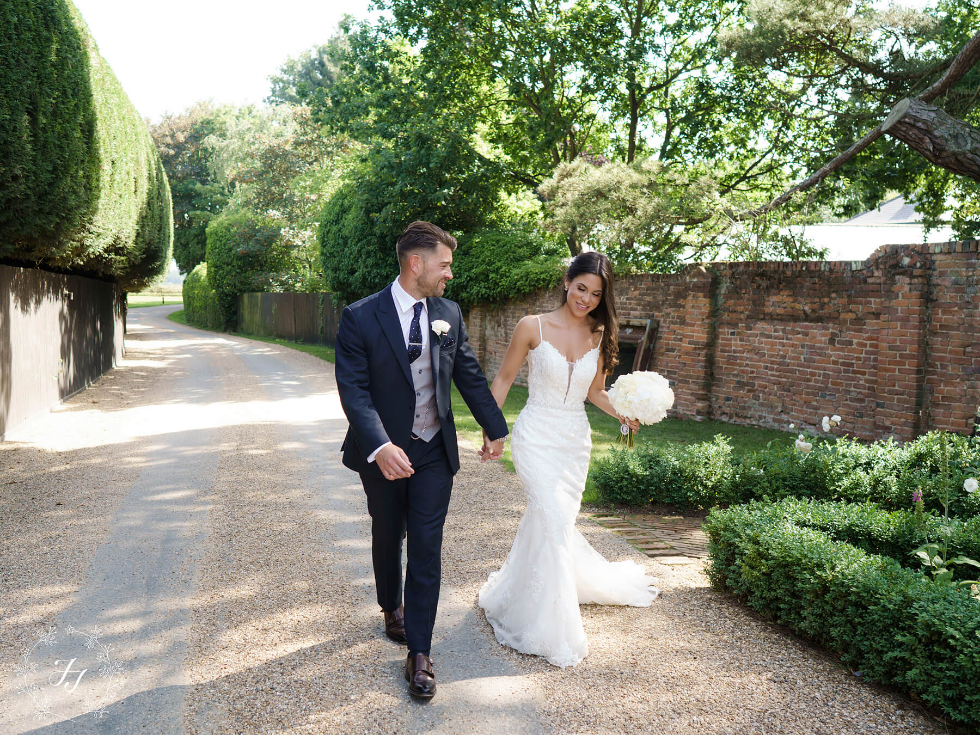Provide a single word or phrase answer to the question: 
What is the color of Cameron's suit?

Dark